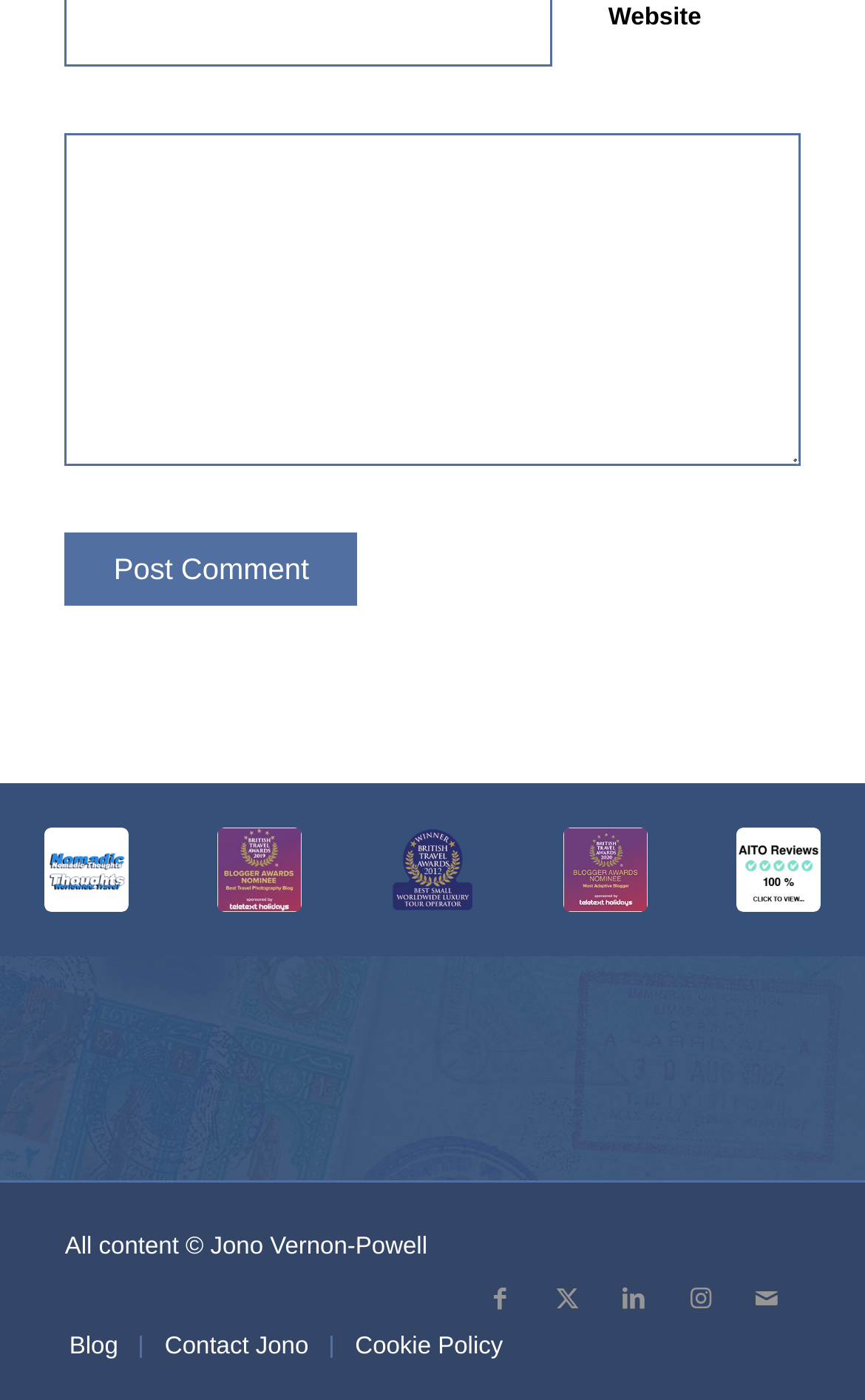How many menu items are there?
Look at the image and answer the question using a single word or phrase.

3